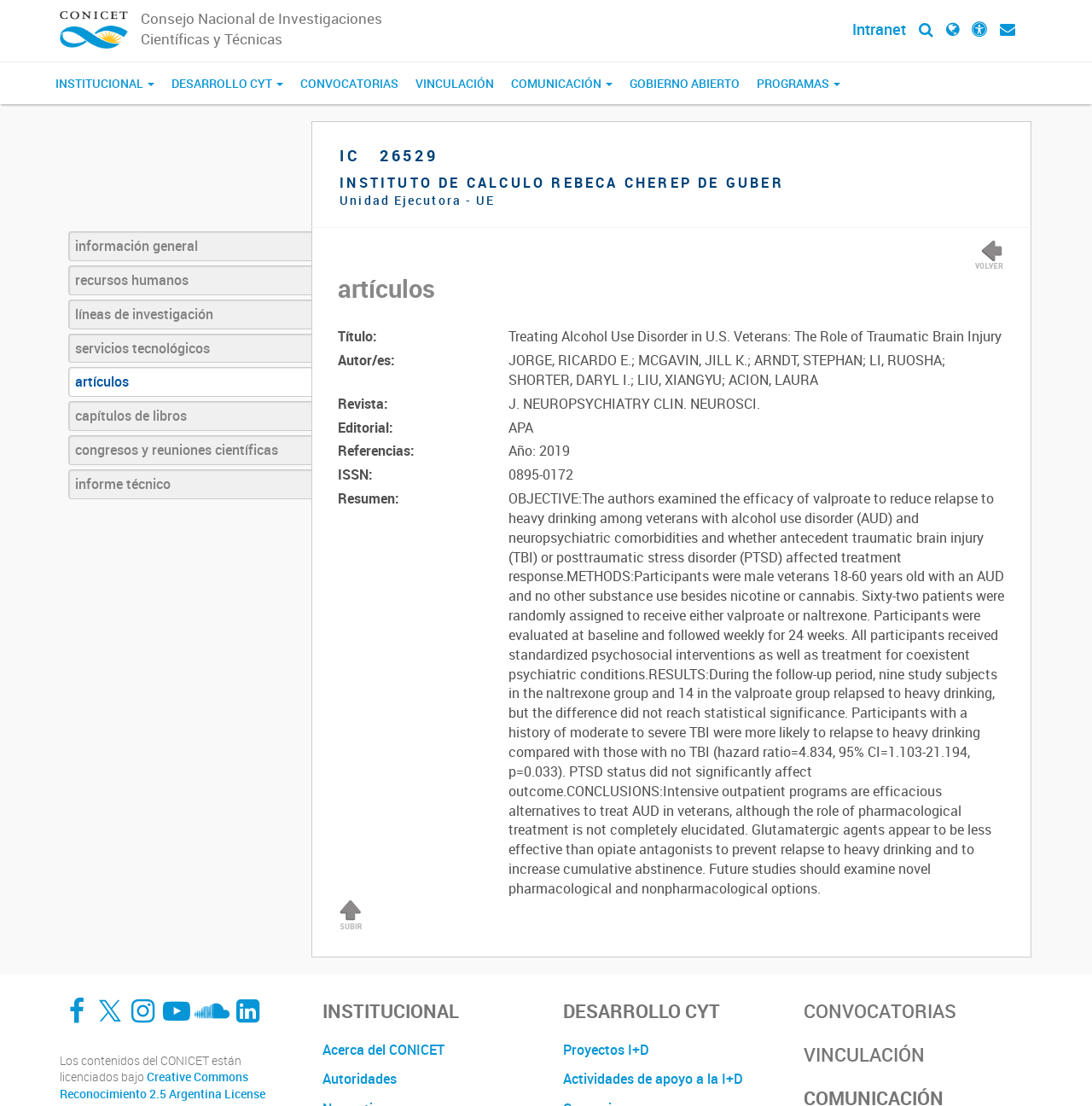Reply to the question with a single word or phrase:
What is the license for the contents of CONICET?

Creative Commons Reconocimiento 2.5 Argentina License